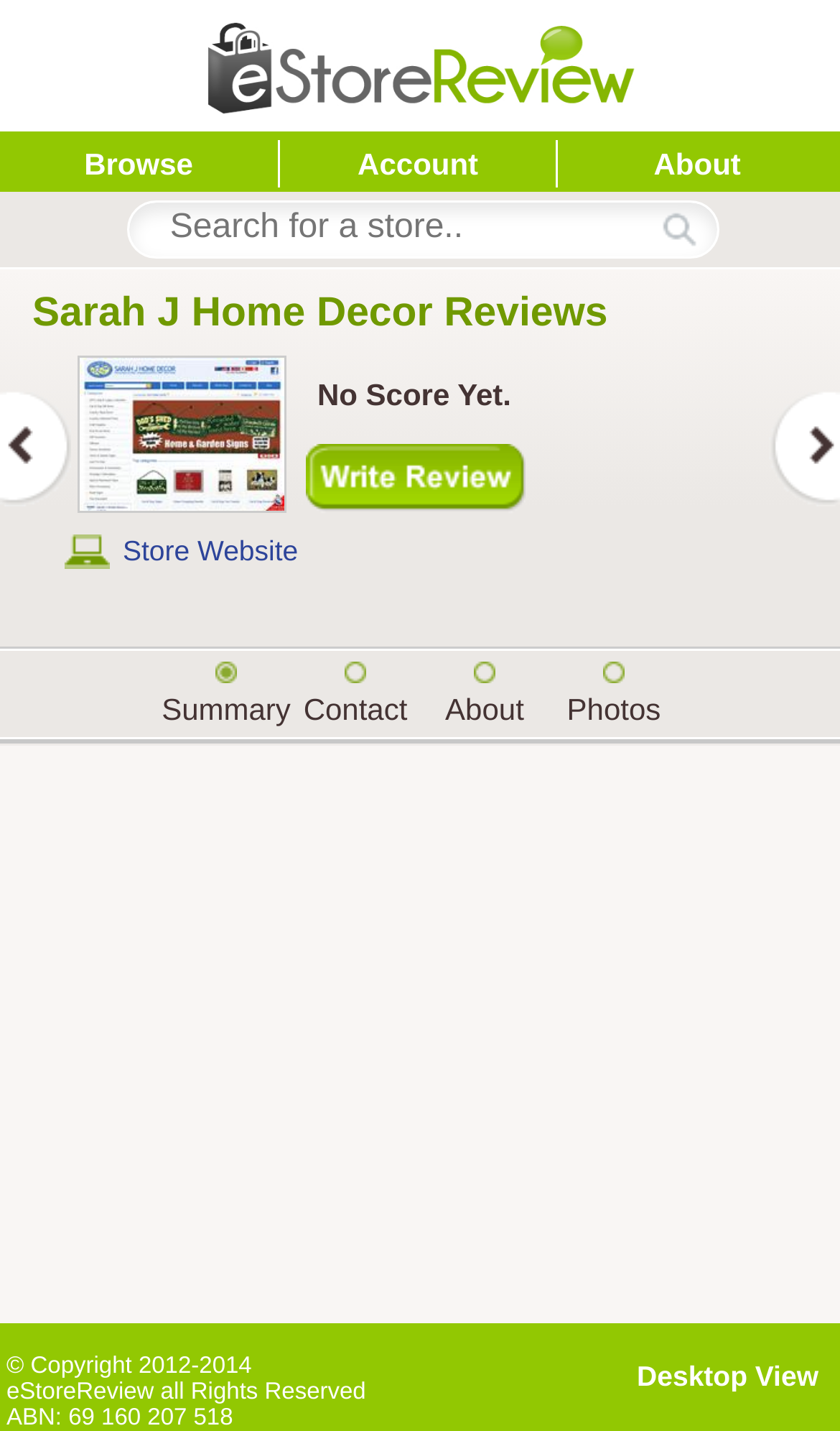What is the rating of Sarah J Home Decor?
Based on the visual information, provide a detailed and comprehensive answer.

The rating of Sarah J Home Decor is displayed below the store's name, and it shows '0 of 5' with a text 'No Score Yet.' indicating that there is no score yet.